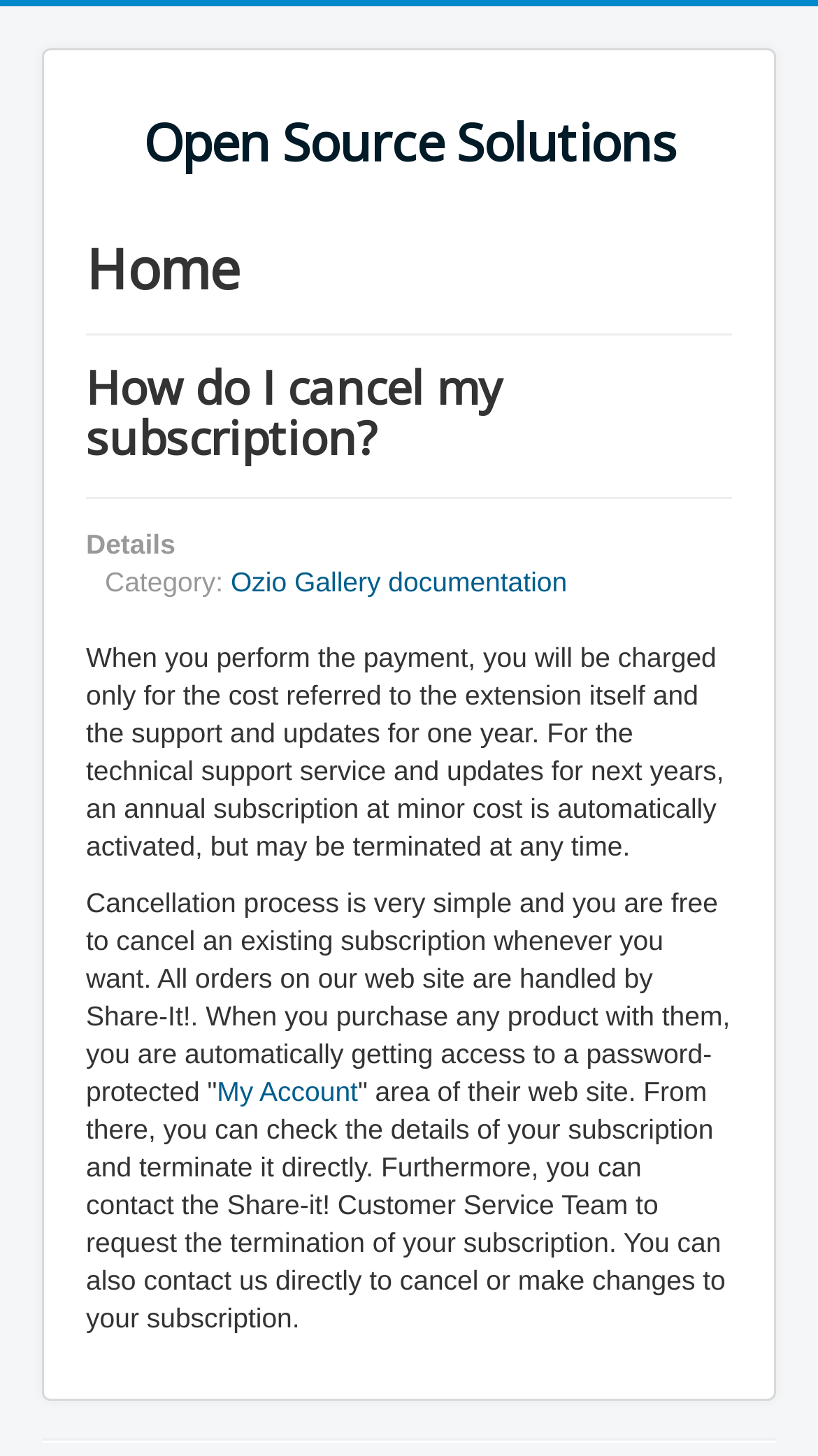Offer an in-depth caption of the entire webpage.

The webpage is about extension development for Joomla, specifically focusing on canceling subscriptions. At the top, there is a link to "Open Source Solutions" that spans almost the entire width of the page. Below this link, there is a main section that occupies most of the page's area. 

Within this main section, there are two headings: "Home" and "How do I cancel my subscription?" The latter is the focused element. Below these headings, there is a description list with a term "Details" and a corresponding description that includes a link to "Ozio Gallery documentation". 

Following this list, there are two blocks of text that provide information about the payment and subscription process. The first block explains the cost and the automatic activation of an annual subscription, while the second block describes the cancellation process and provides instructions on how to terminate a subscription through the "My Account" area or by contacting the Share-it! Customer Service Team or the website directly. 

At the very bottom of the page, there is a horizontal separator line.